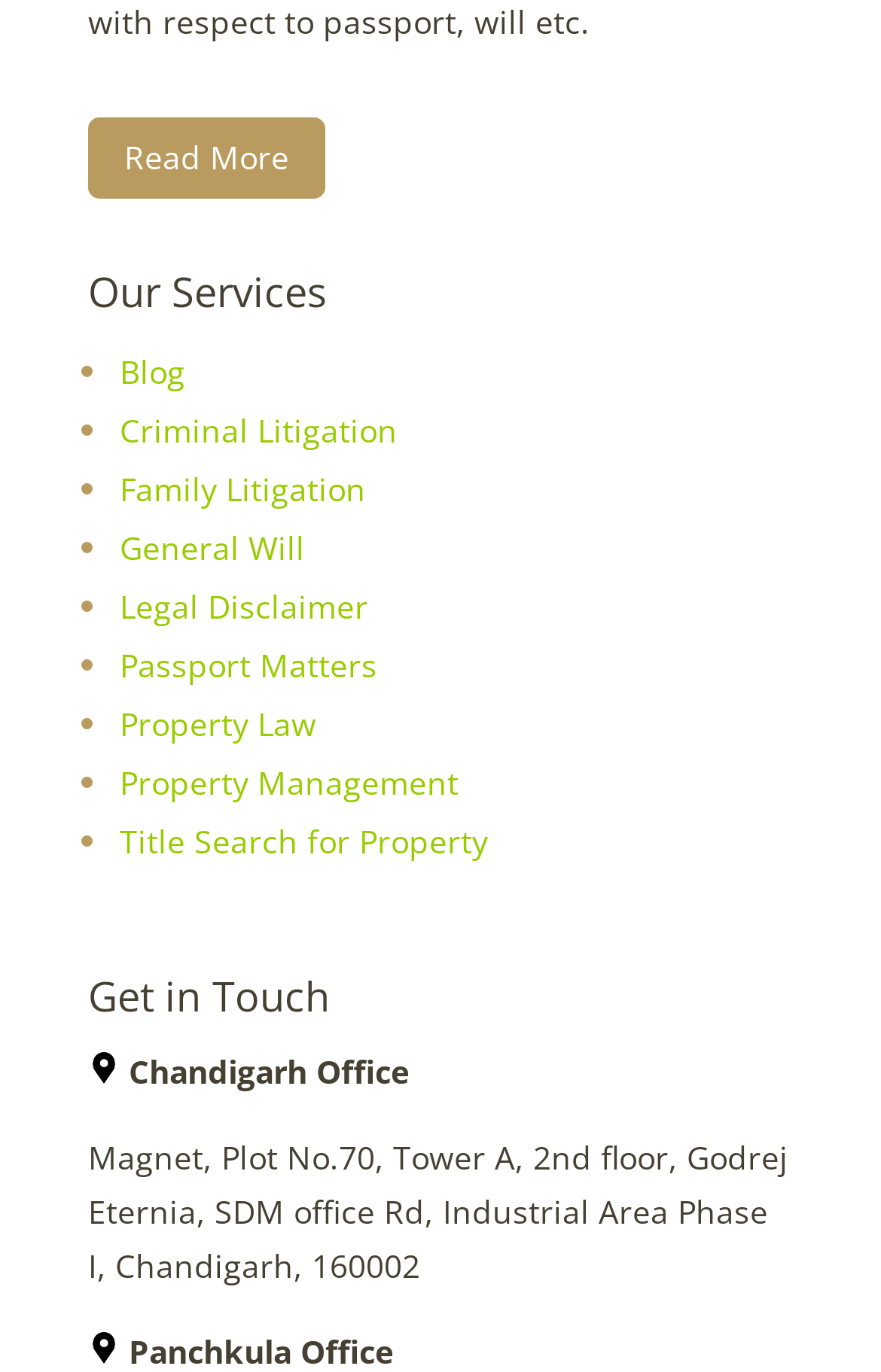Please identify the bounding box coordinates of the area that needs to be clicked to fulfill the following instruction: "Read more about the services."

[0.1, 0.086, 0.369, 0.145]